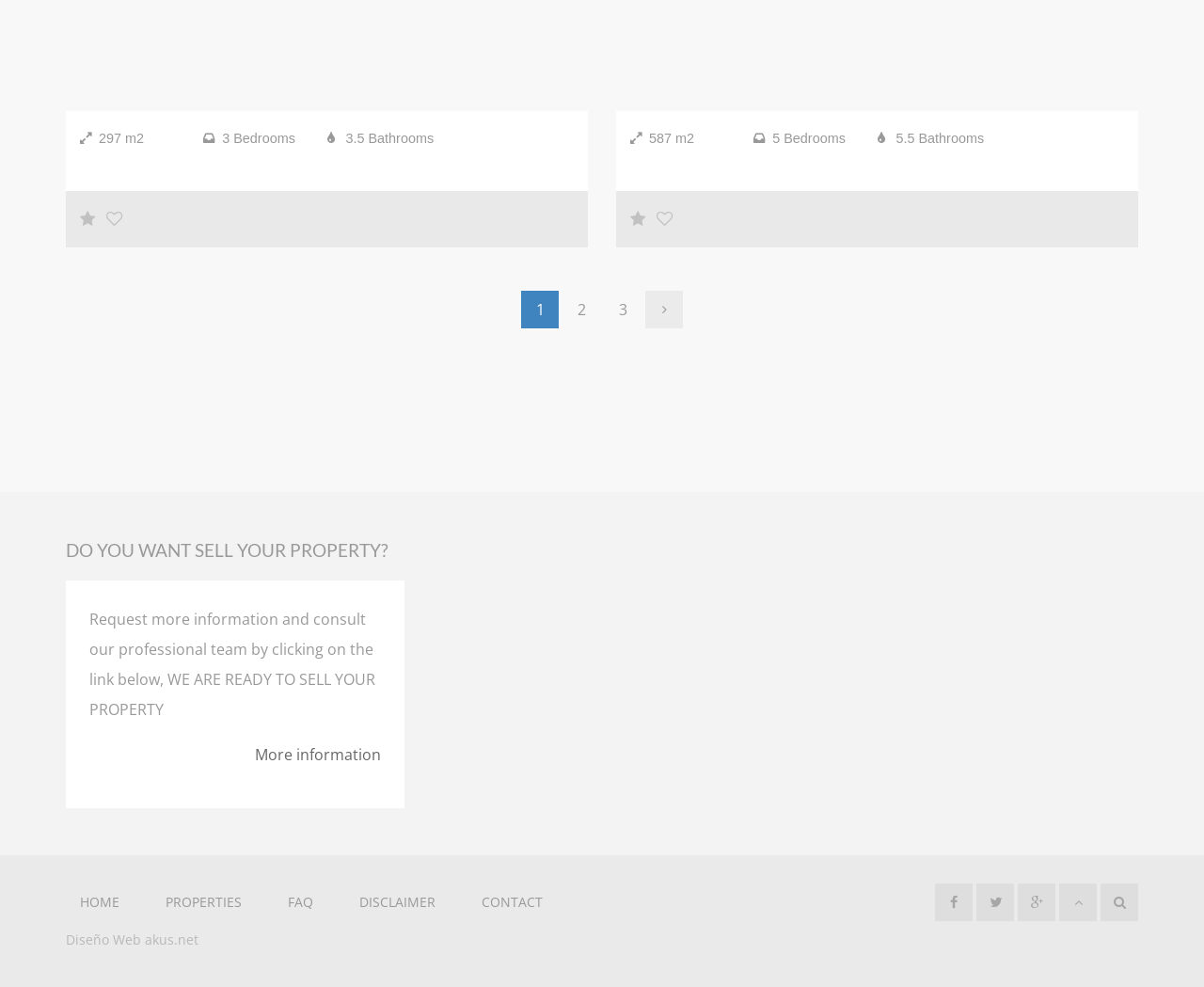What is the size of the first property?
Please utilize the information in the image to give a detailed response to the question.

I found the answer by looking at the first property description, which has a 'Size' label with a value of '297 m2'.